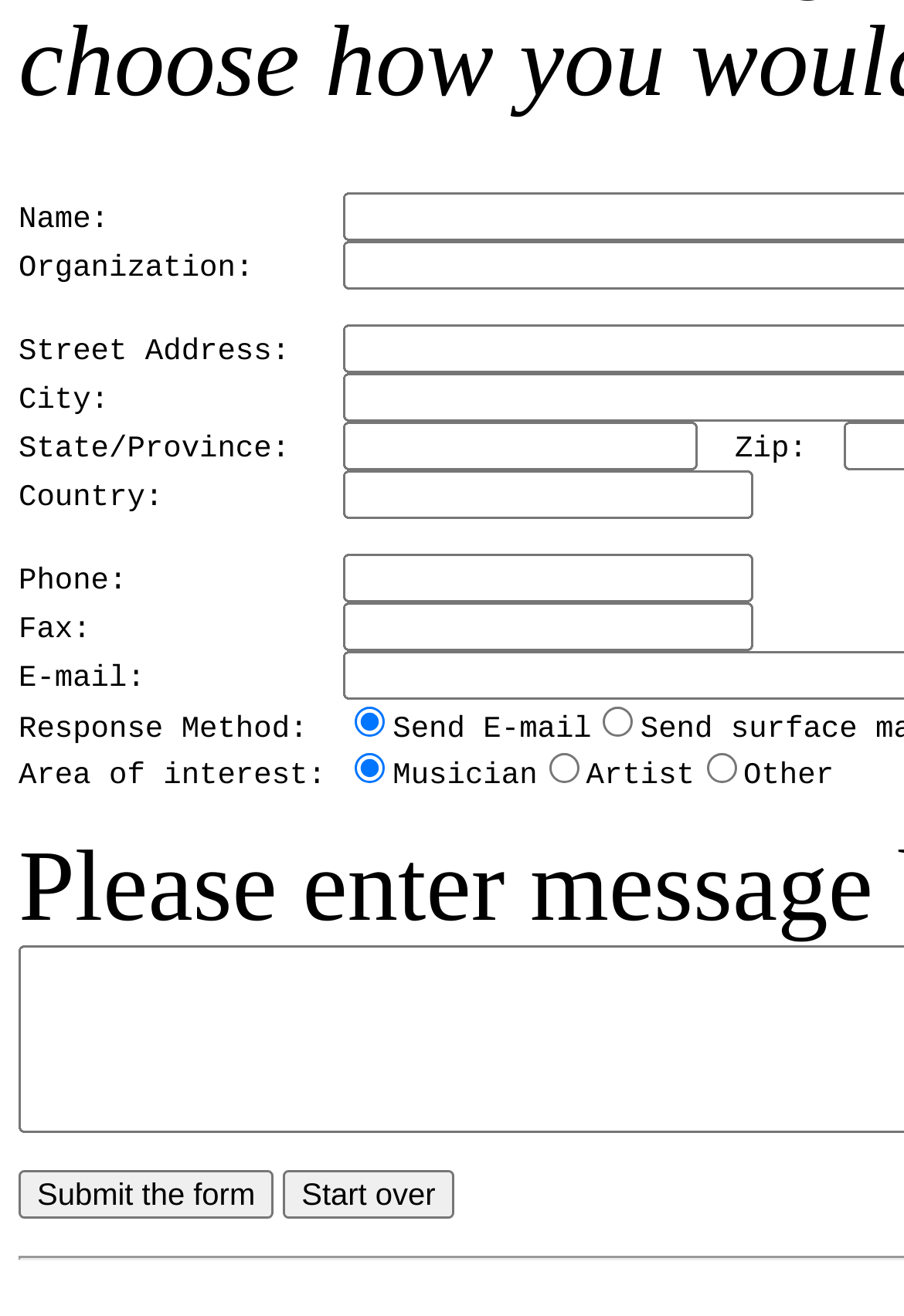Answer the question briefly using a single word or phrase: 
What is the first field in the form?

Name